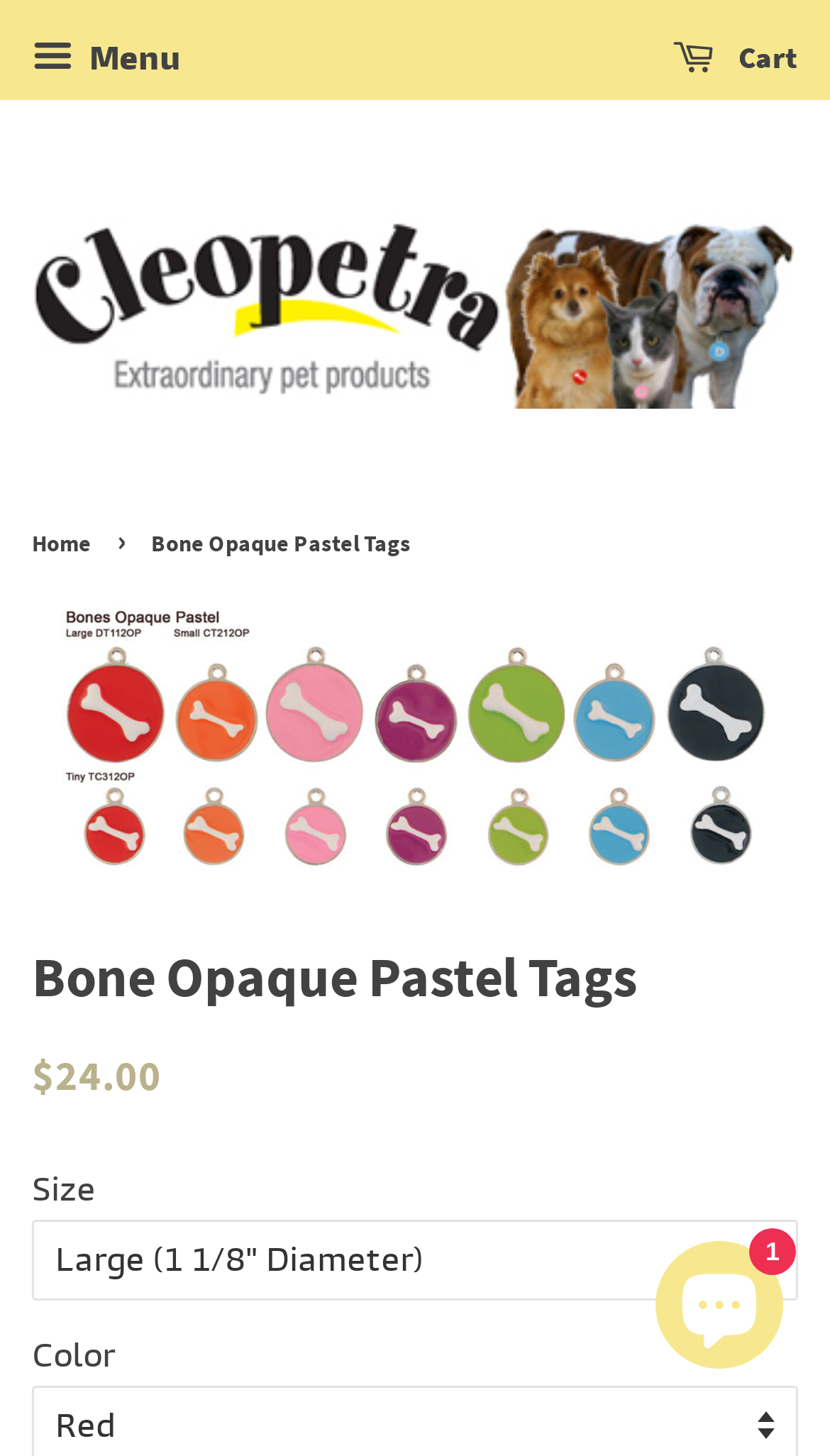Ascertain the bounding box coordinates for the UI element detailed here: "alt="Cleopetra"". The coordinates should be provided as [left, top, right, bottom] with each value being a float between 0 and 1.

[0.038, 0.128, 0.962, 0.281]